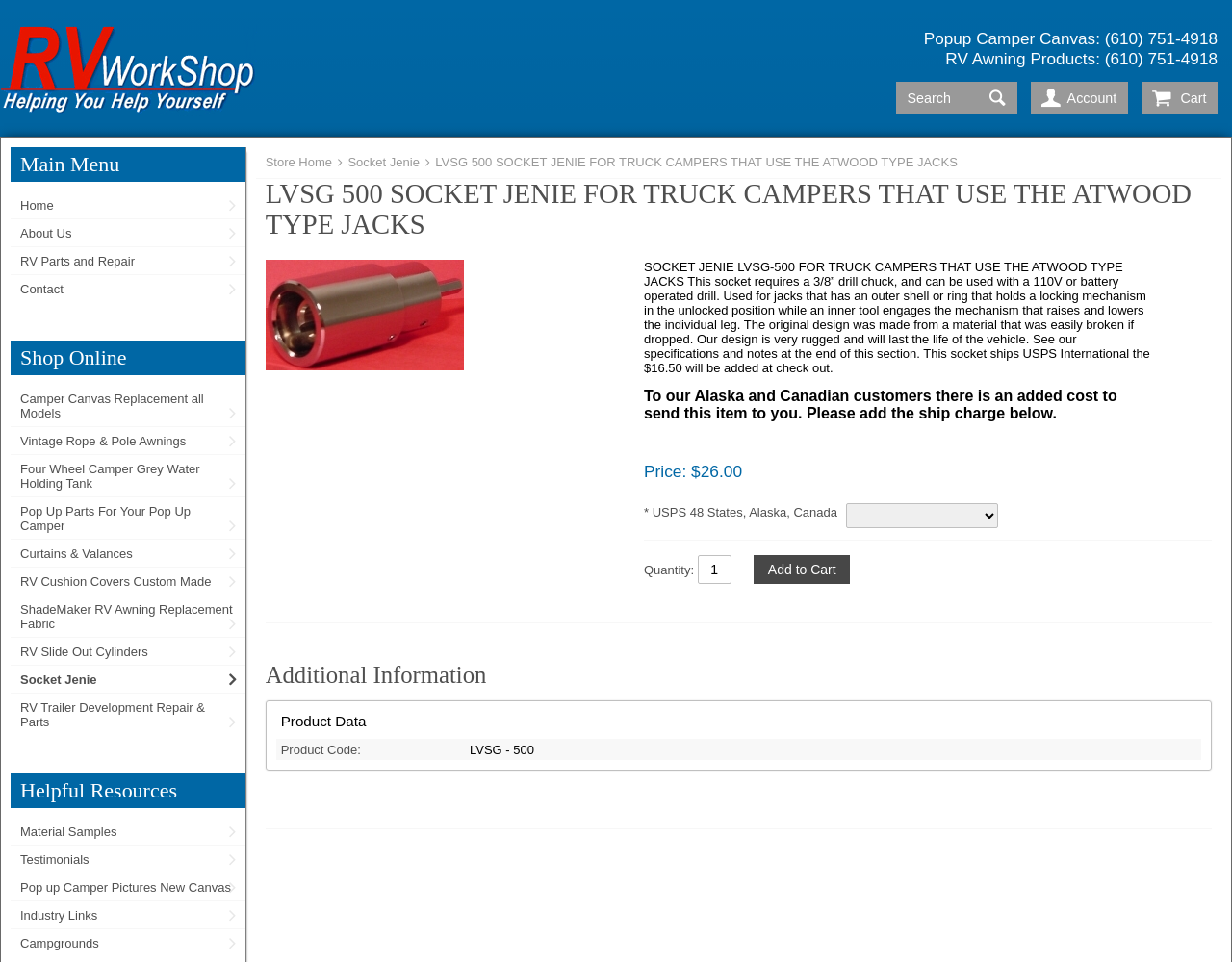What is the purpose of the SOCKET JENIE LVSG-500?
Give a single word or phrase as your answer by examining the image.

For truck camper jacks